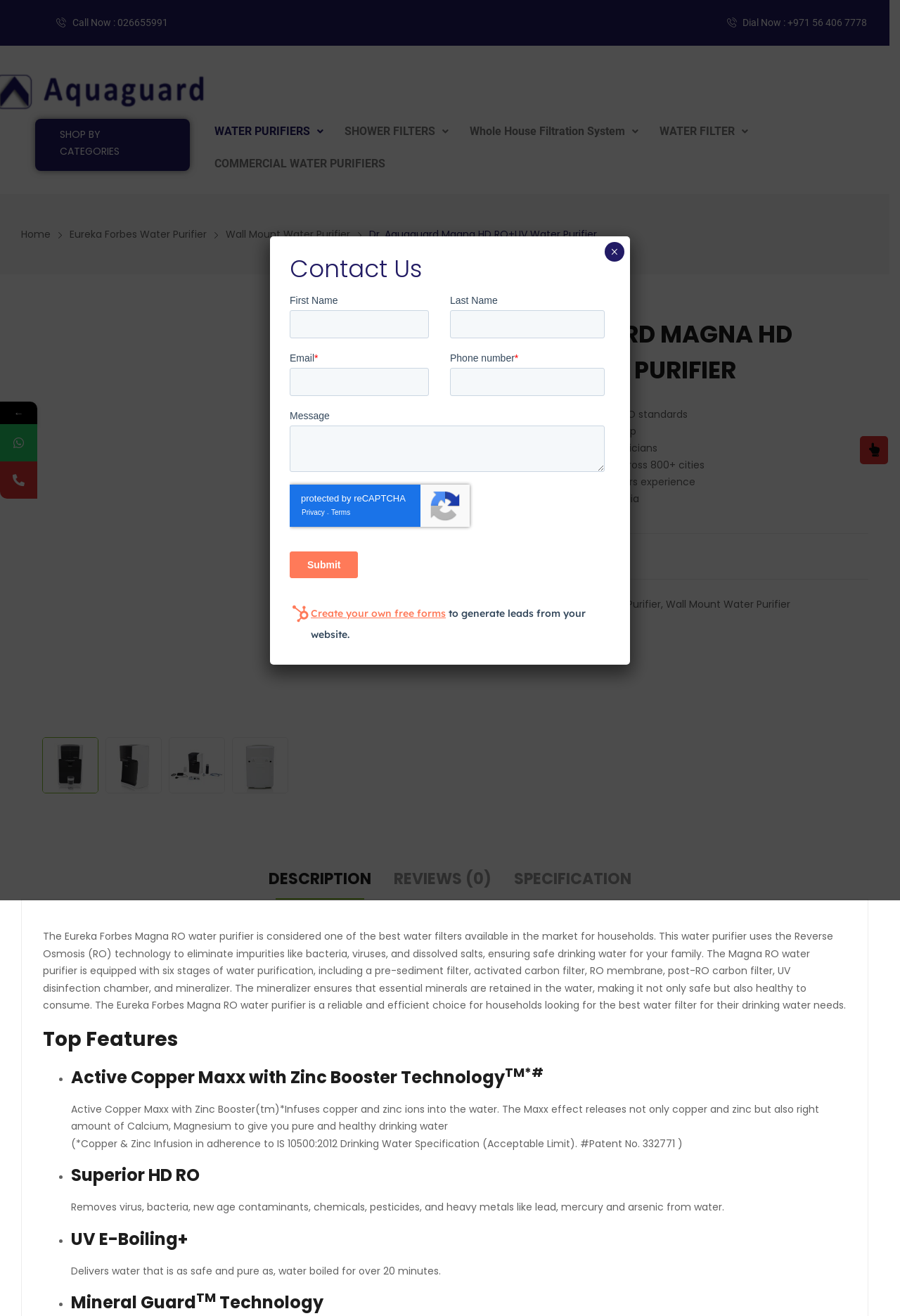Could you determine the bounding box coordinates of the clickable element to complete the instruction: "Click the 'SHARE' button"? Provide the coordinates as four float numbers between 0 and 1, i.e., [left, top, right, bottom].

[0.506, 0.473, 0.541, 0.483]